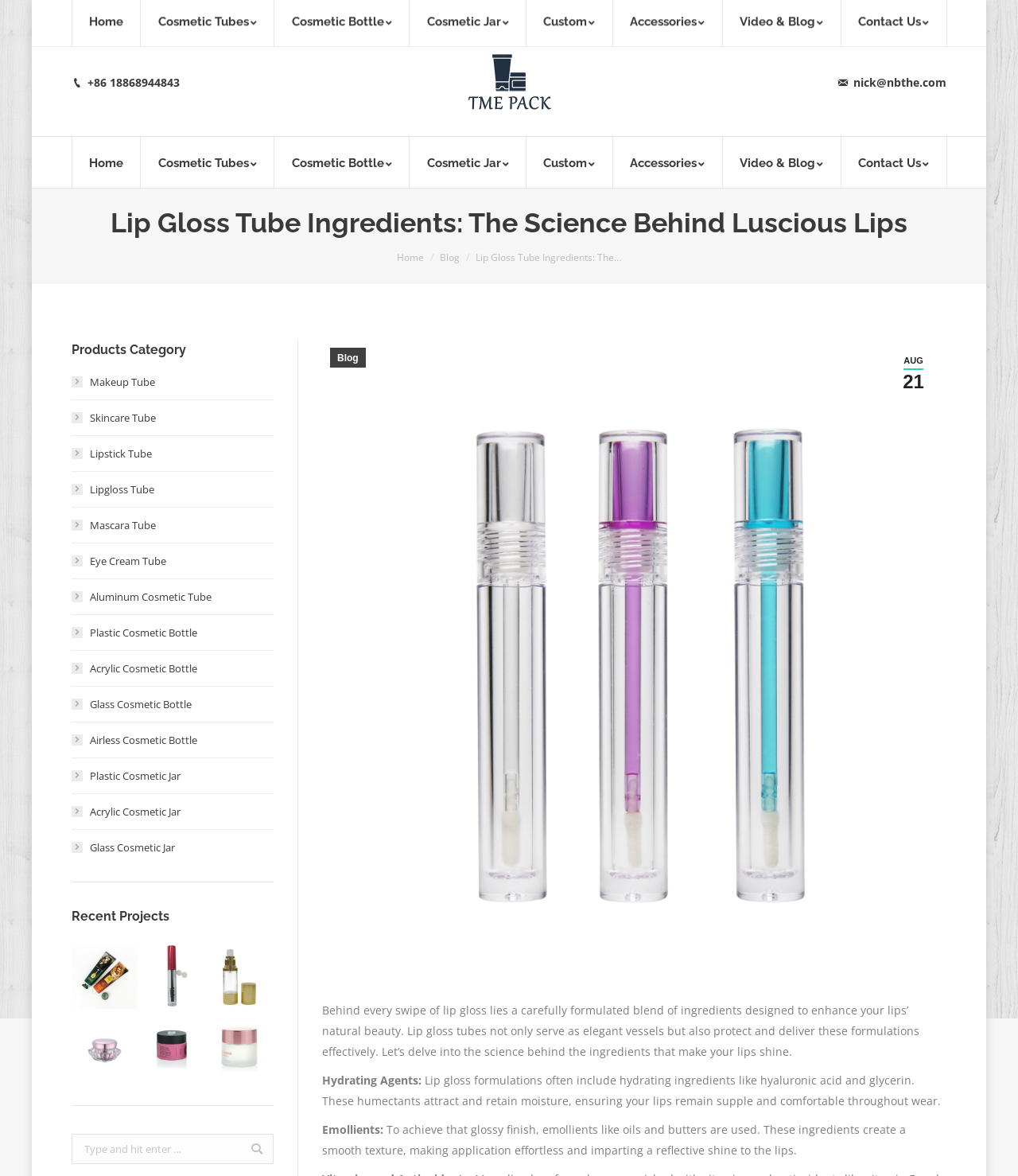From the image, can you give a detailed response to the question below:
How can users navigate to the top of the webpage?

The webpage provides a 'Go to Top' link at the bottom, which allows users to quickly navigate to the top of the webpage, as indicated by the link ' Go to Top'.